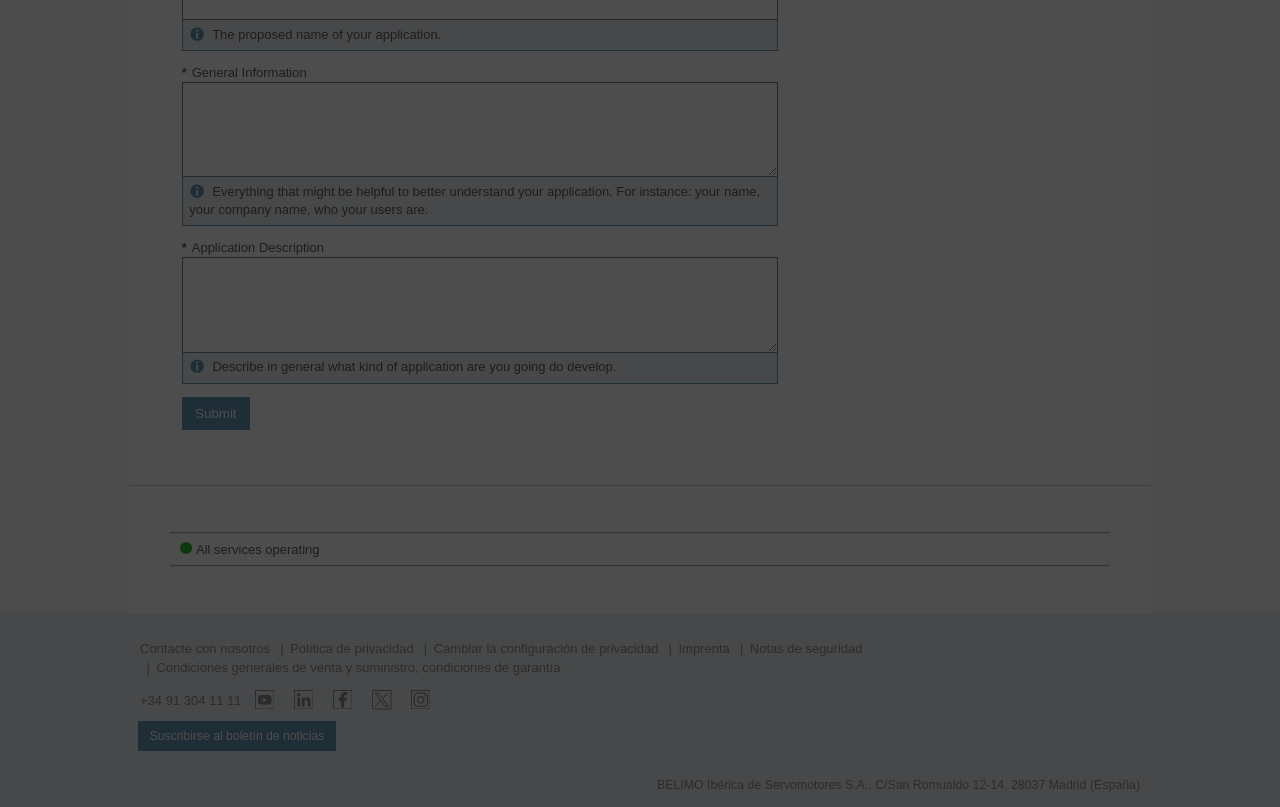What is the function of the 'Submit' button?
Please give a detailed answer to the question using the information shown in the image.

The 'Submit' button is located at the bottom of the page, below the 'Application Description' textbox. Its purpose is to submit the application after the user has filled in the required information.